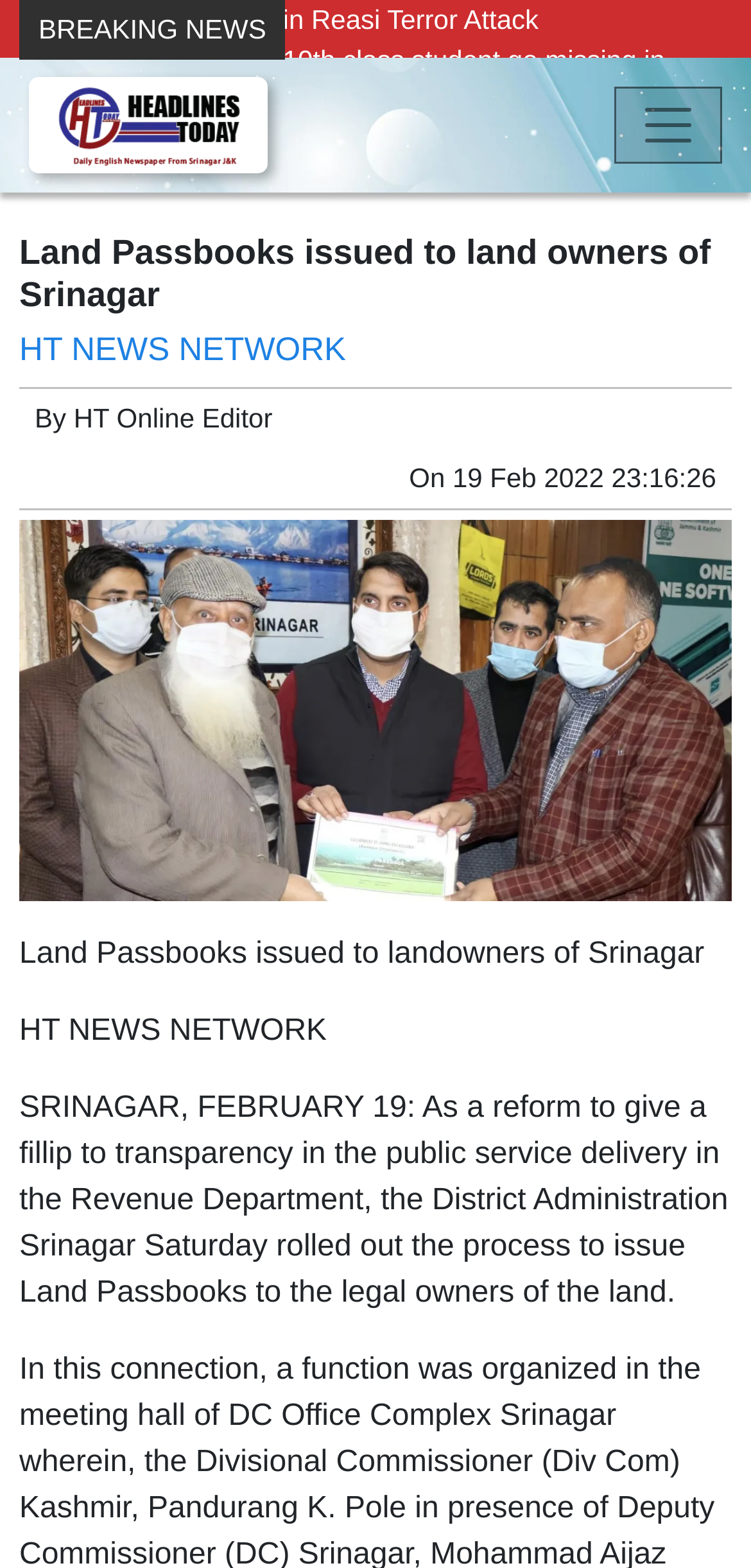Give the bounding box coordinates for this UI element: "alt="Daily Headlines Today"". The coordinates should be four float numbers between 0 and 1, arranged as [left, top, right, bottom].

[0.038, 0.049, 0.357, 0.111]